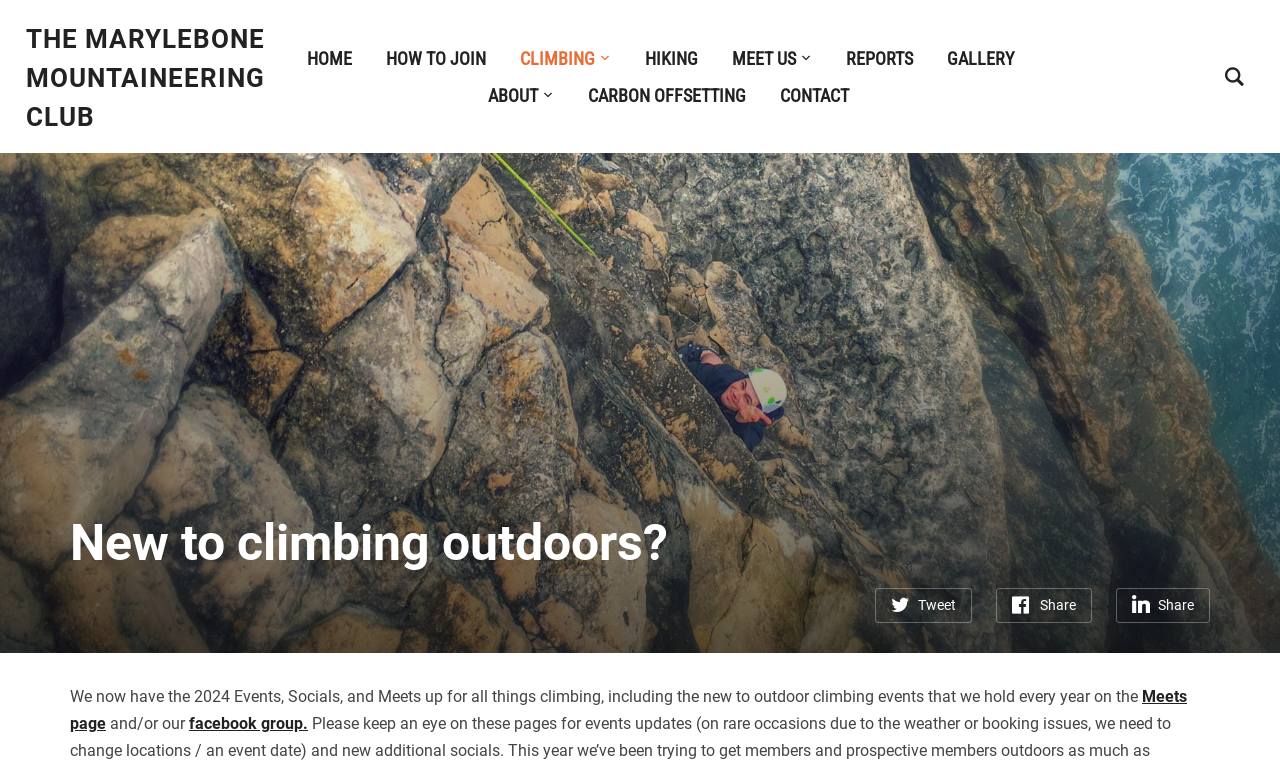Determine the bounding box coordinates for the UI element described. Format the coordinates as (top-left x, top-left y, bottom-right x, bottom-right y) and ensure all values are between 0 and 1. Element description: How to join

[0.302, 0.058, 0.38, 0.093]